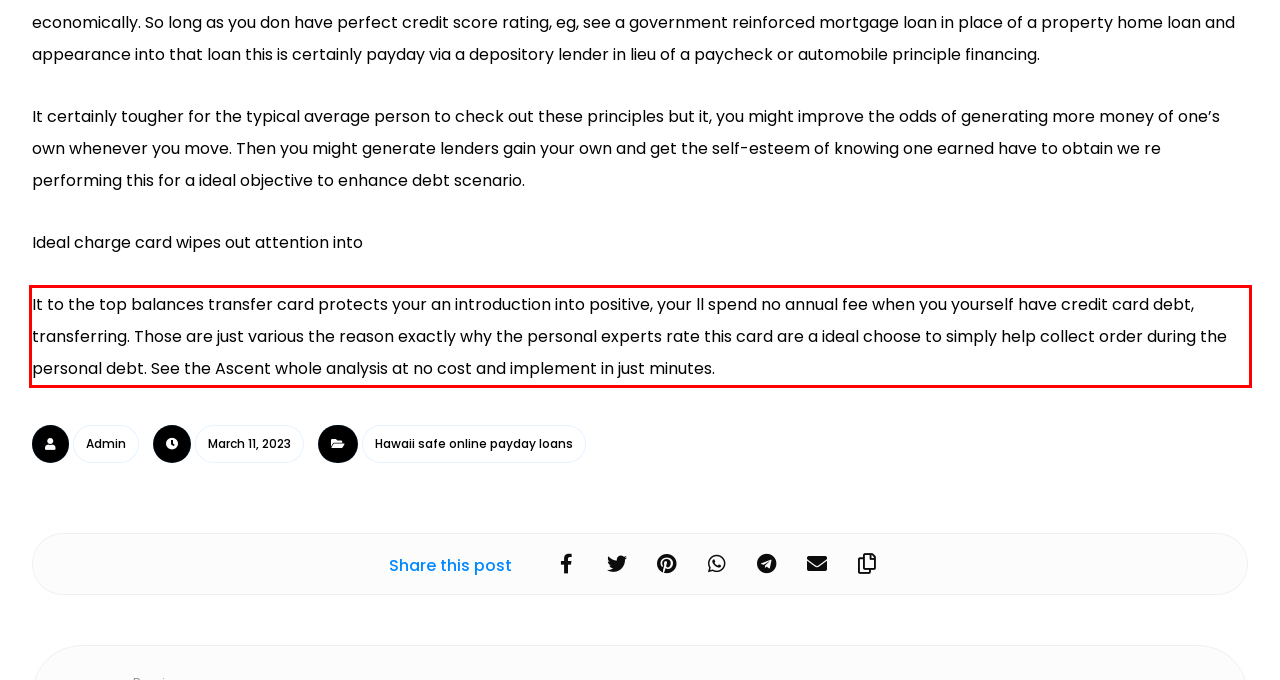Please analyze the screenshot of a webpage and extract the text content within the red bounding box using OCR.

It to the top balances transfer card protects your an introduction into positive, your ll spend no annual fee when you yourself have credit card debt, transferring. Those are just various the reason exactly why the personal experts rate this card are a ideal choose to simply help collect order during the personal debt. See the Ascent whole analysis at no cost and implement in just minutes.